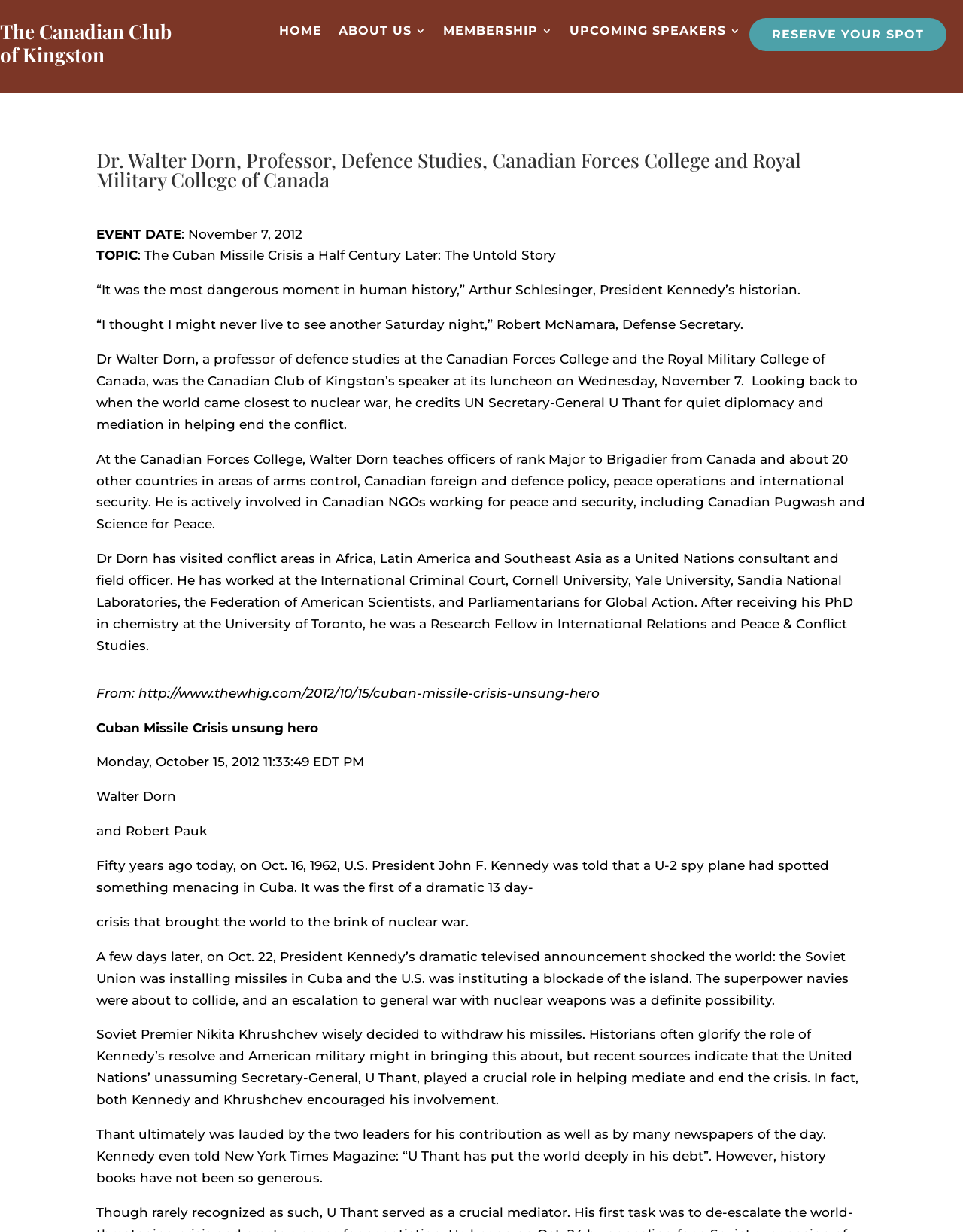Identify the bounding box of the UI element described as follows: "Upcoming Speakers". Provide the coordinates as four float numbers in the range of 0 to 1 [left, top, right, bottom].

[0.591, 0.021, 0.769, 0.047]